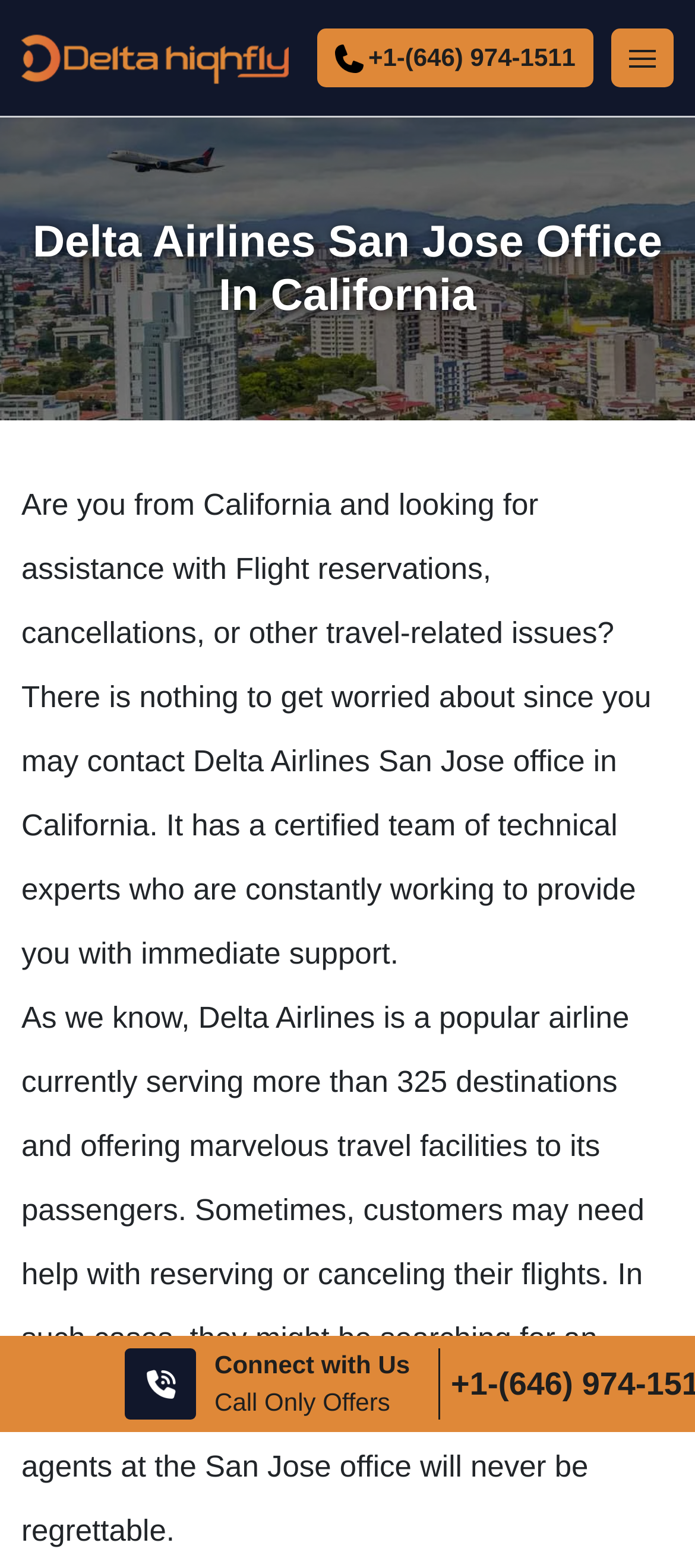Using the element description provided, determine the bounding box coordinates in the format (top-left x, top-left y, bottom-right x, bottom-right y). Ensure that all values are floating point numbers between 0 and 1. Element description: Planitia

None